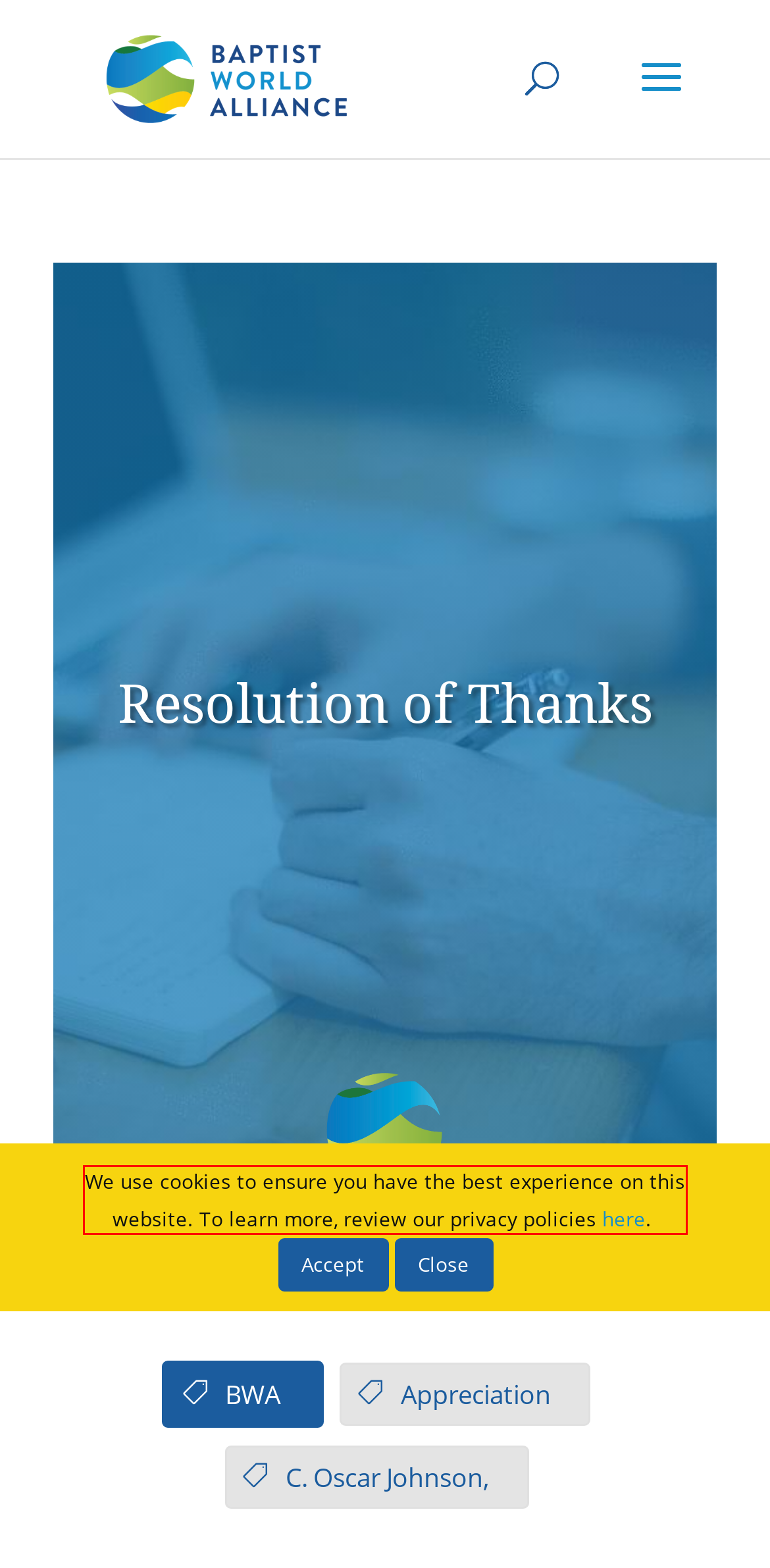Given a screenshot of a webpage, locate the red bounding box and extract the text it encloses.

We use cookies to ensure you have the best experience on this website. To learn more, review our privacy policies here.